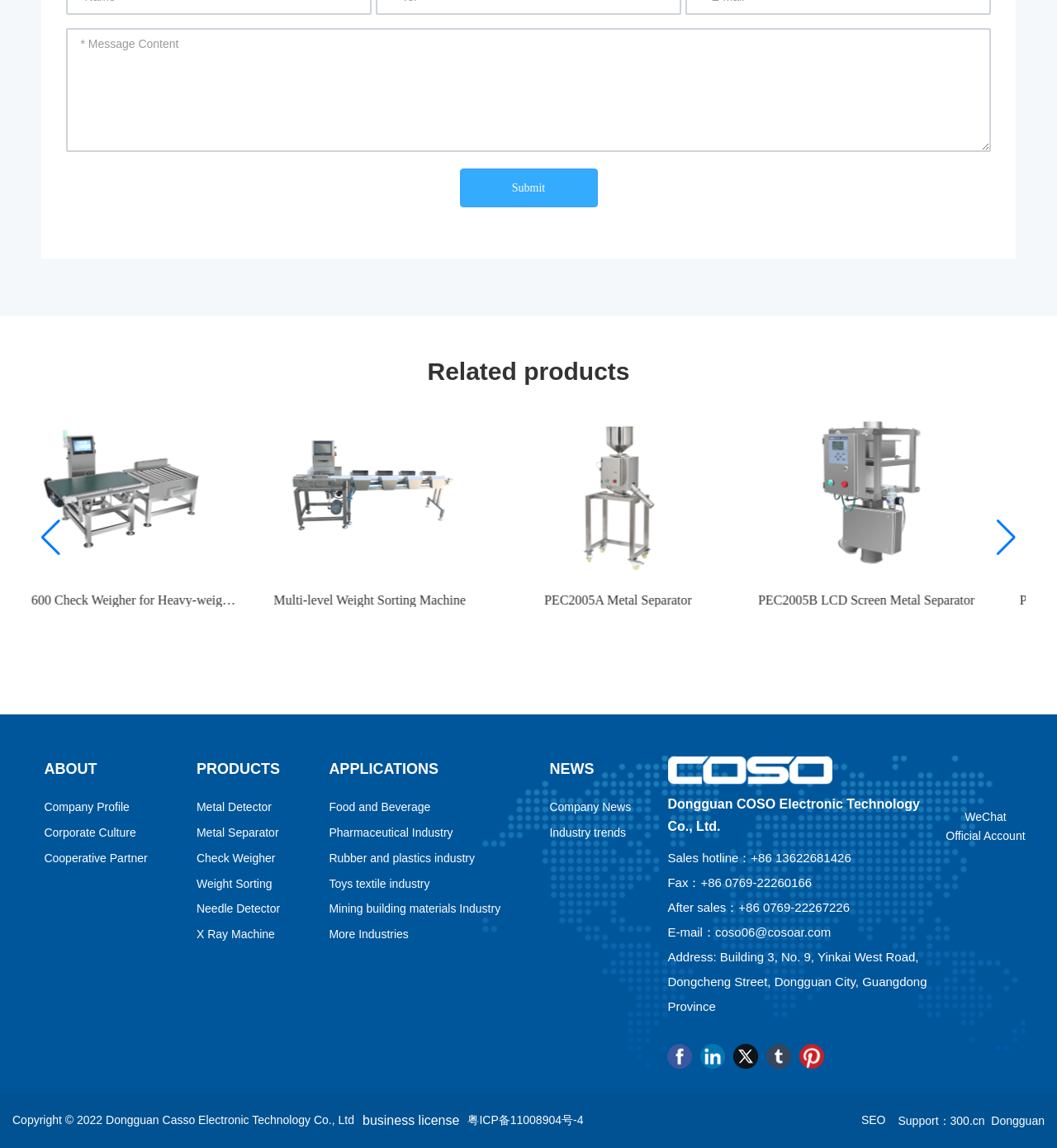What is the purpose of the 'Submit' link?
Please provide a single word or phrase as your answer based on the screenshot.

To send a message